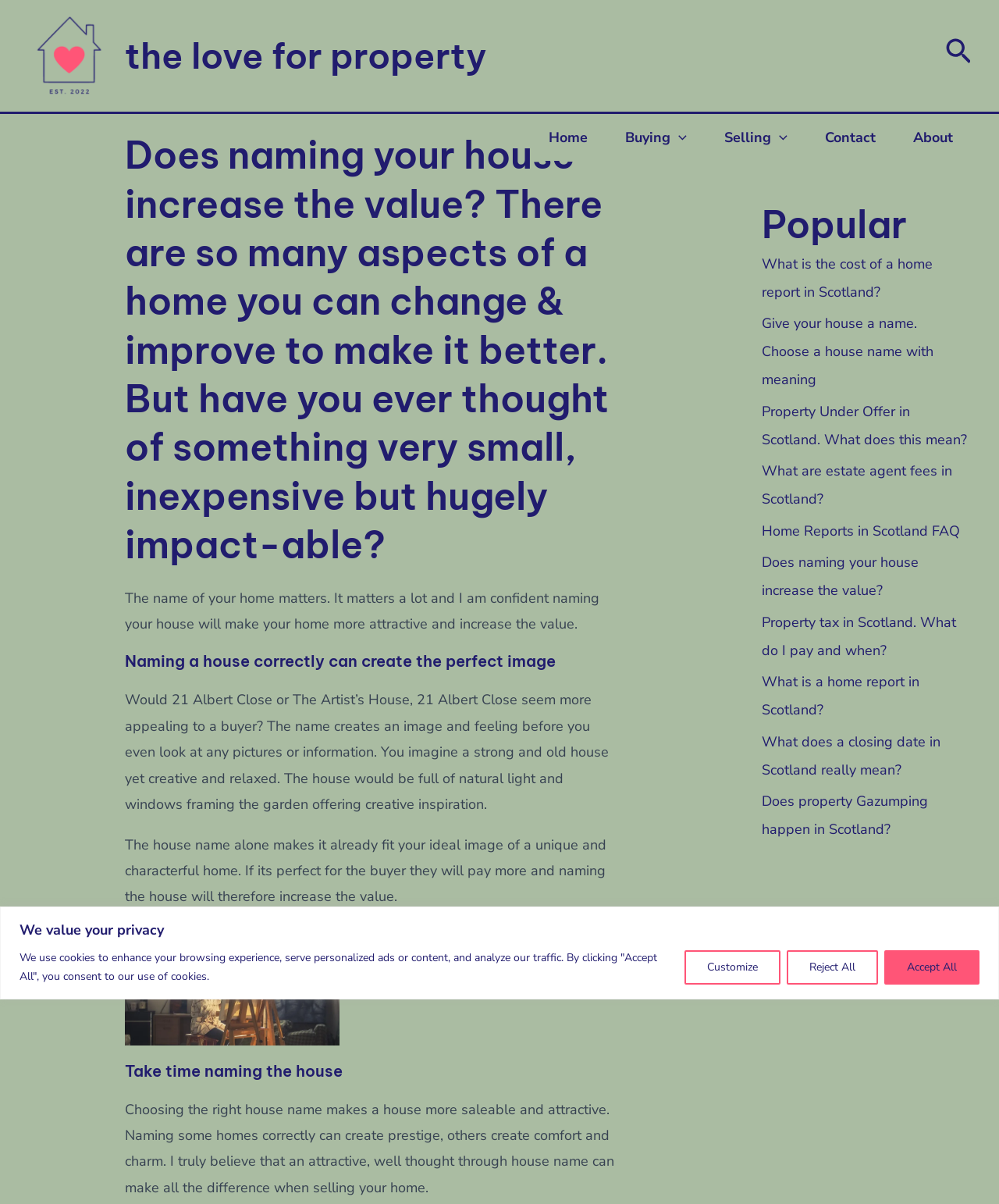Determine the bounding box coordinates of the element that should be clicked to execute the following command: "Go to 'Home'".

[0.531, 0.095, 0.607, 0.134]